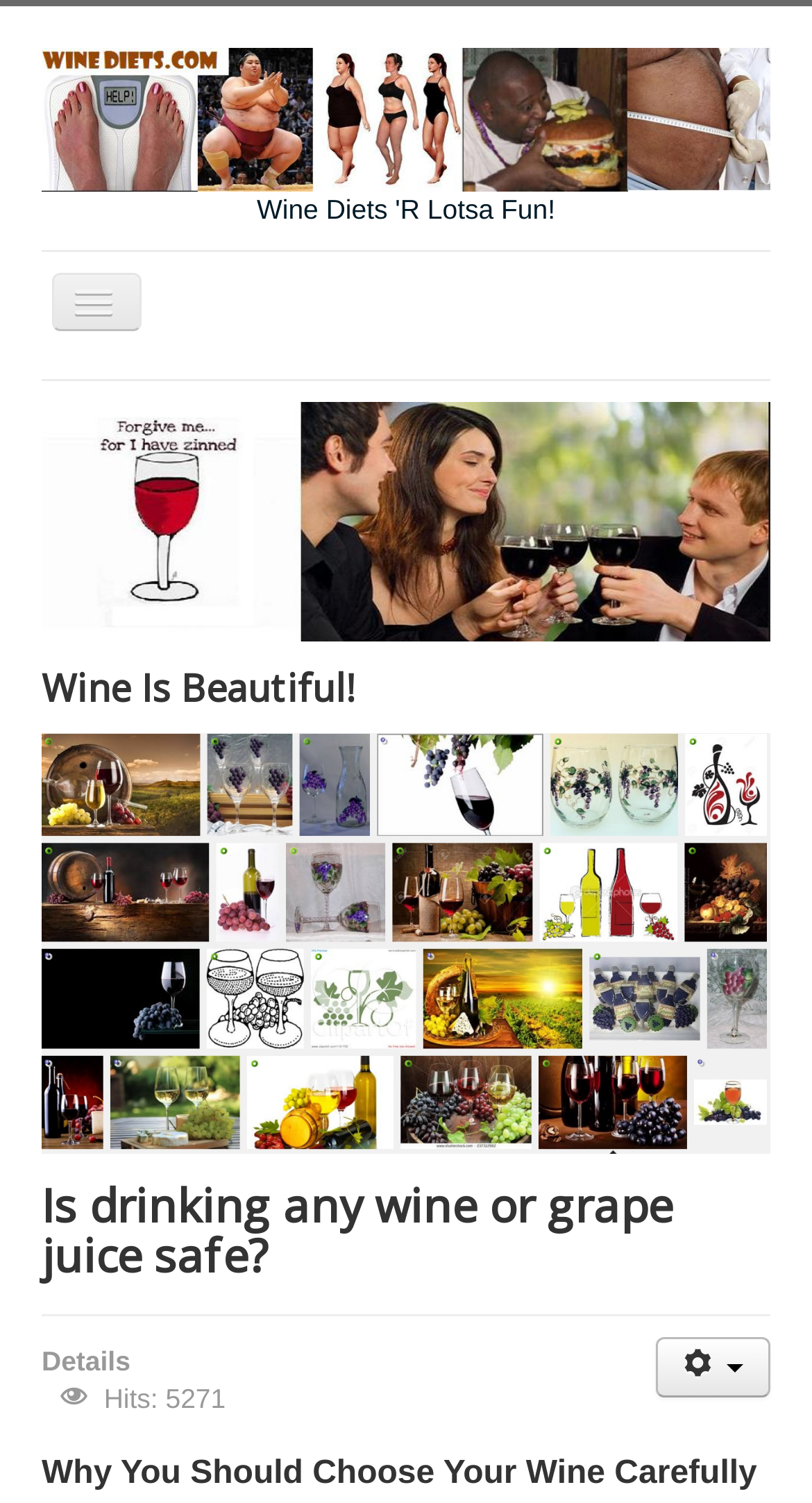Find the bounding box coordinates of the area that needs to be clicked in order to achieve the following instruction: "Go to Home page". The coordinates should be specified as four float numbers between 0 and 1, i.e., [left, top, right, bottom].

[0.051, 0.248, 0.949, 0.292]